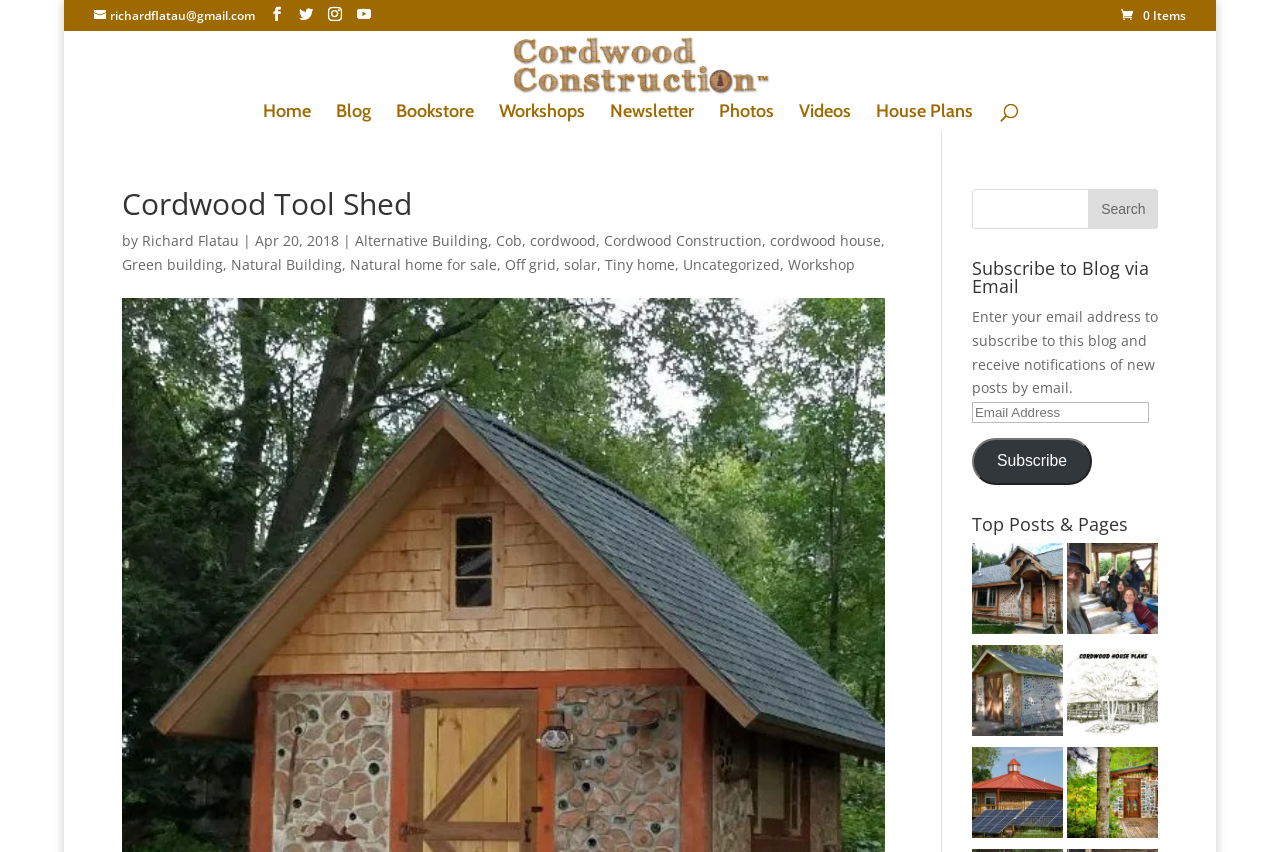Please analyze the image and provide a thorough answer to the question:
What is the name of the tool shed?

I found the answer by looking at the heading element with the text 'Cordwood Tool Shed' which is located at the top of the webpage.